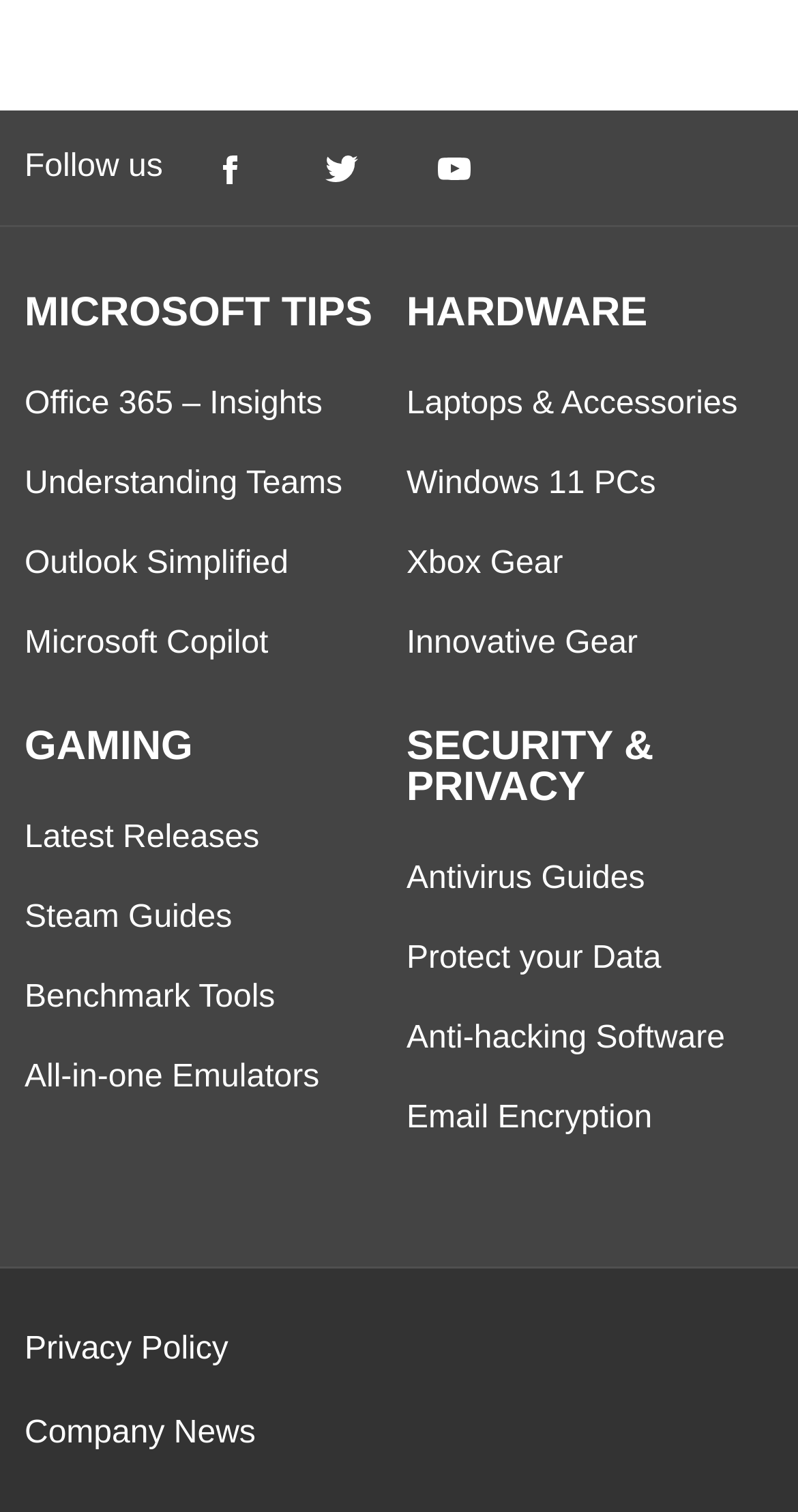Look at the image and write a detailed answer to the question: 
What is the purpose of the 'Follow us' section?

The 'Follow us' section is located at the top of the webpage and contains links to the website's social media profiles, including Facebook, Twitter, and YouTube. This section allows users to easily access and follow the website's social media accounts.